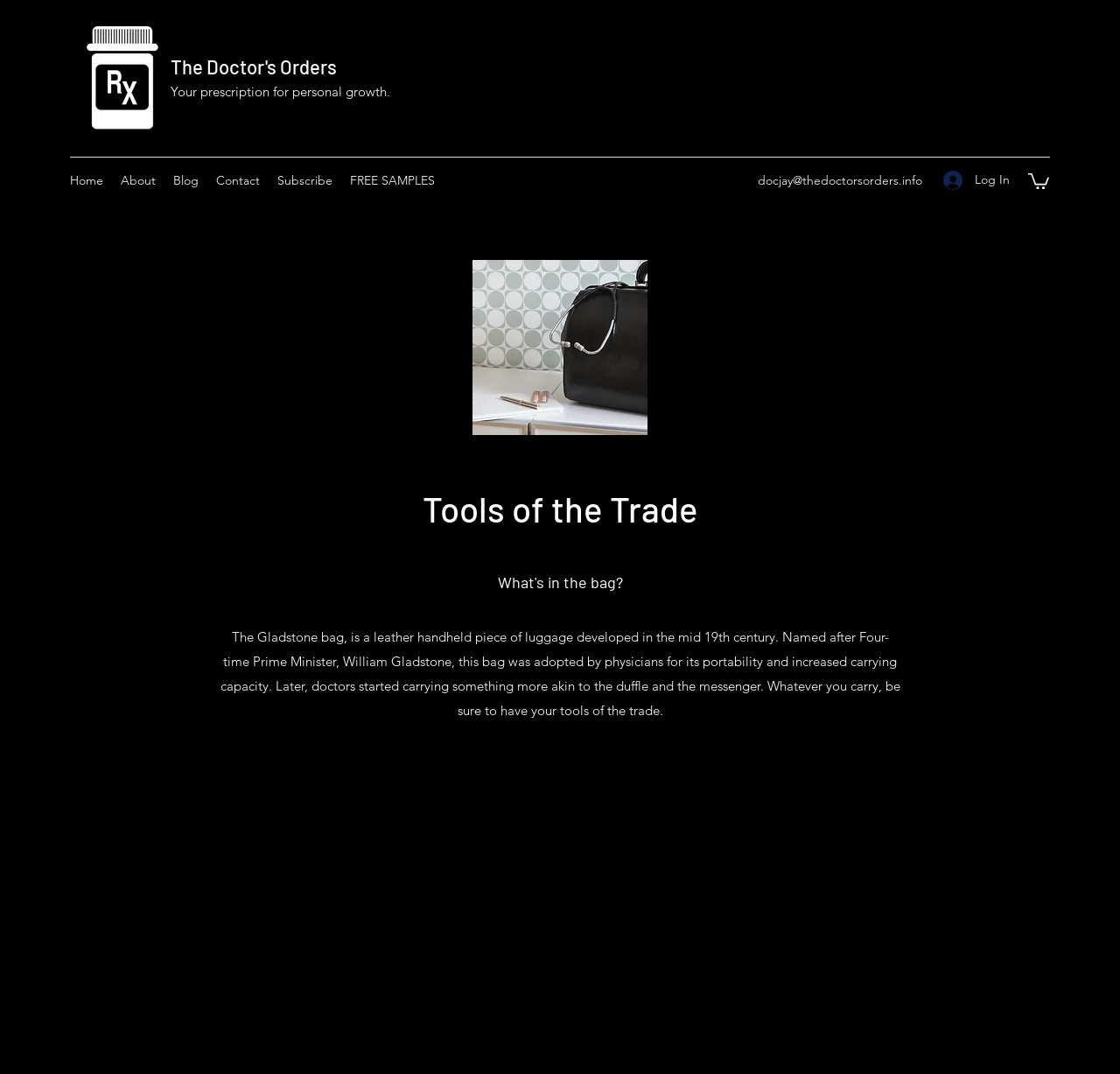Find the bounding box coordinates for the HTML element described in this sentence: "The Doctor's Orders". Provide the coordinates as four float numbers between 0 and 1, in the format [left, top, right, bottom].

[0.152, 0.051, 0.301, 0.073]